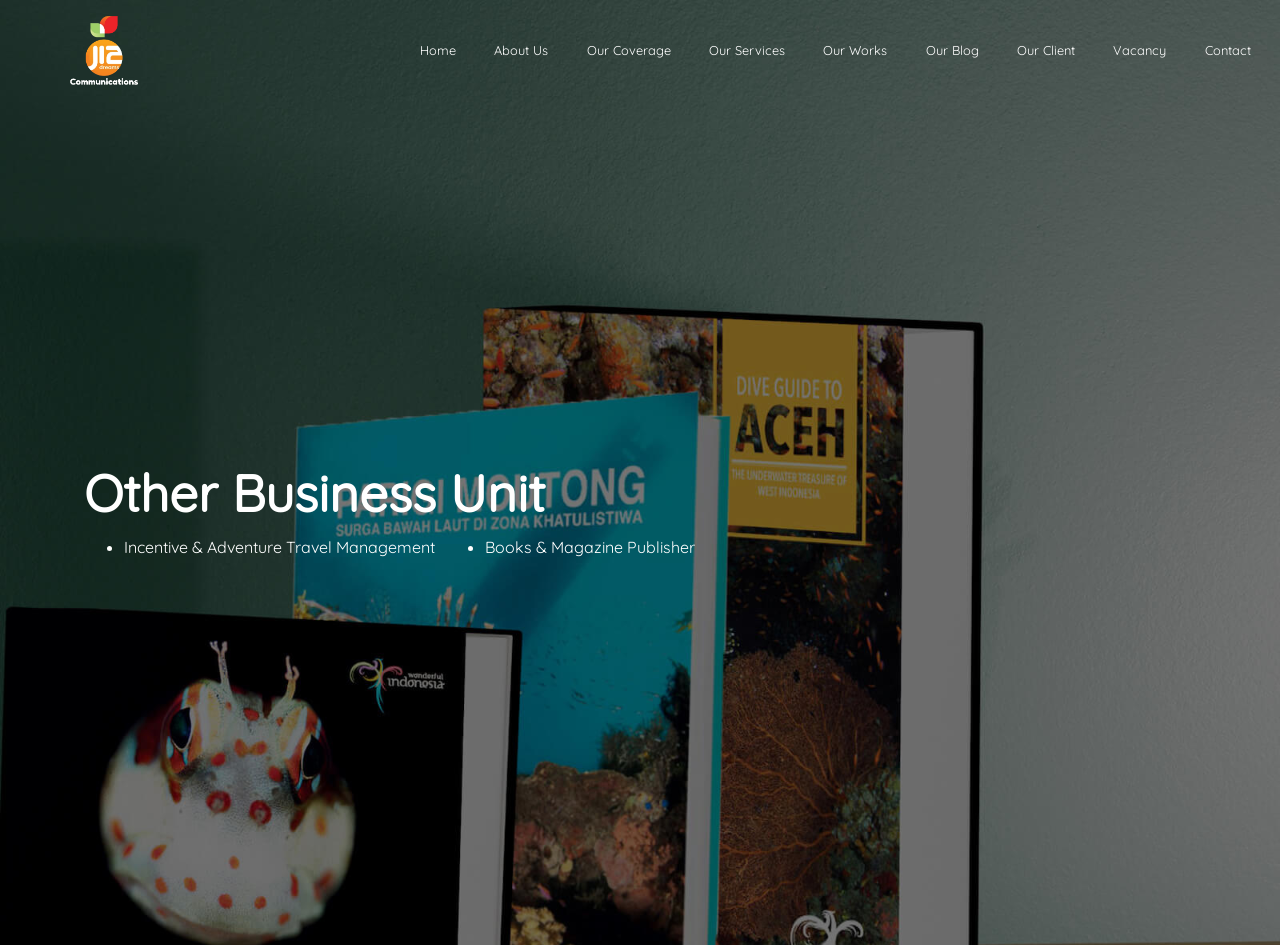Identify the bounding box coordinates for the region to click in order to carry out this instruction: "contact us". Provide the coordinates using four float numbers between 0 and 1, formatted as [left, top, right, bottom].

[0.941, 0.03, 0.977, 0.076]